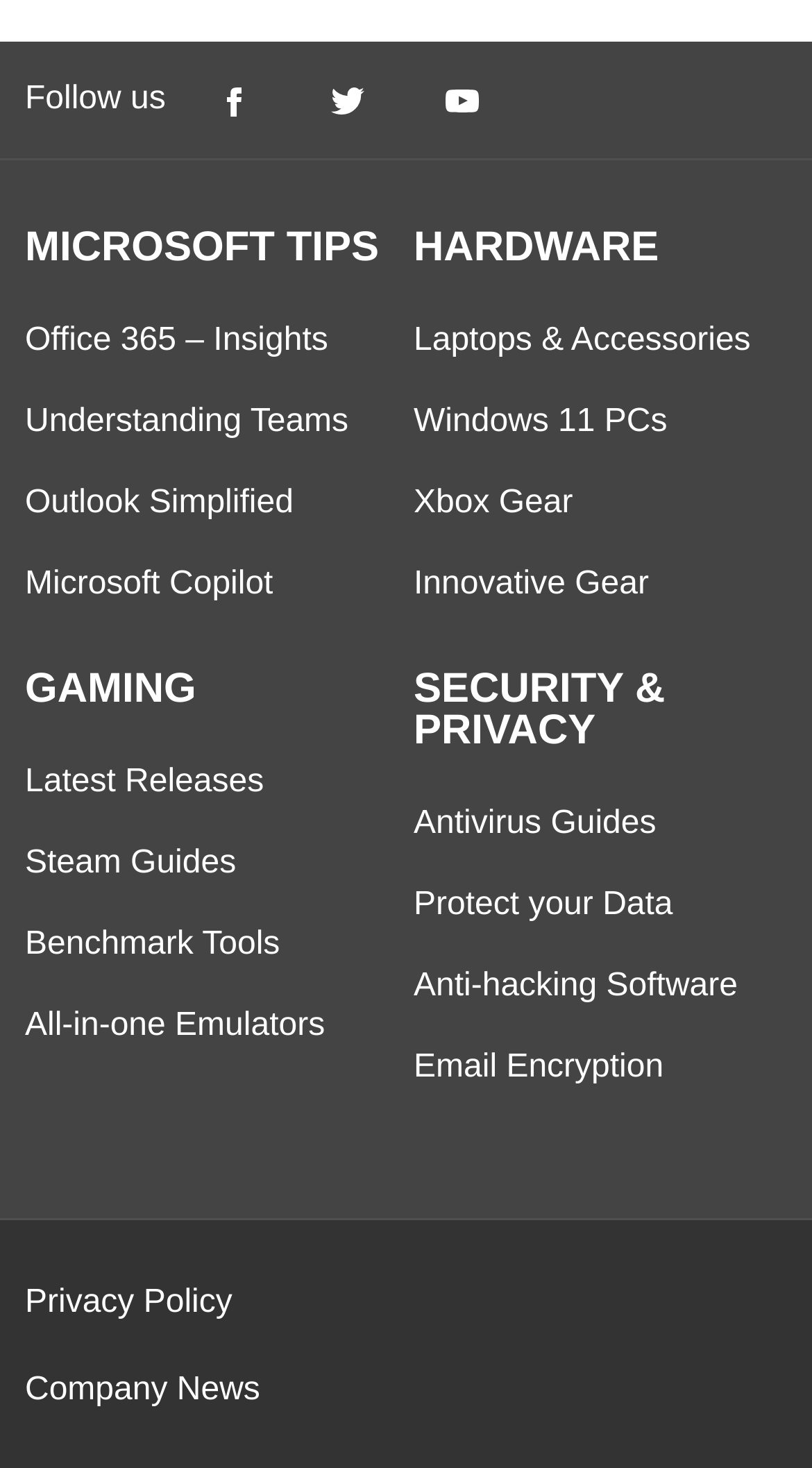Please locate the bounding box coordinates of the region I need to click to follow this instruction: "Follow us on Facebook".

[0.266, 0.057, 0.312, 0.082]